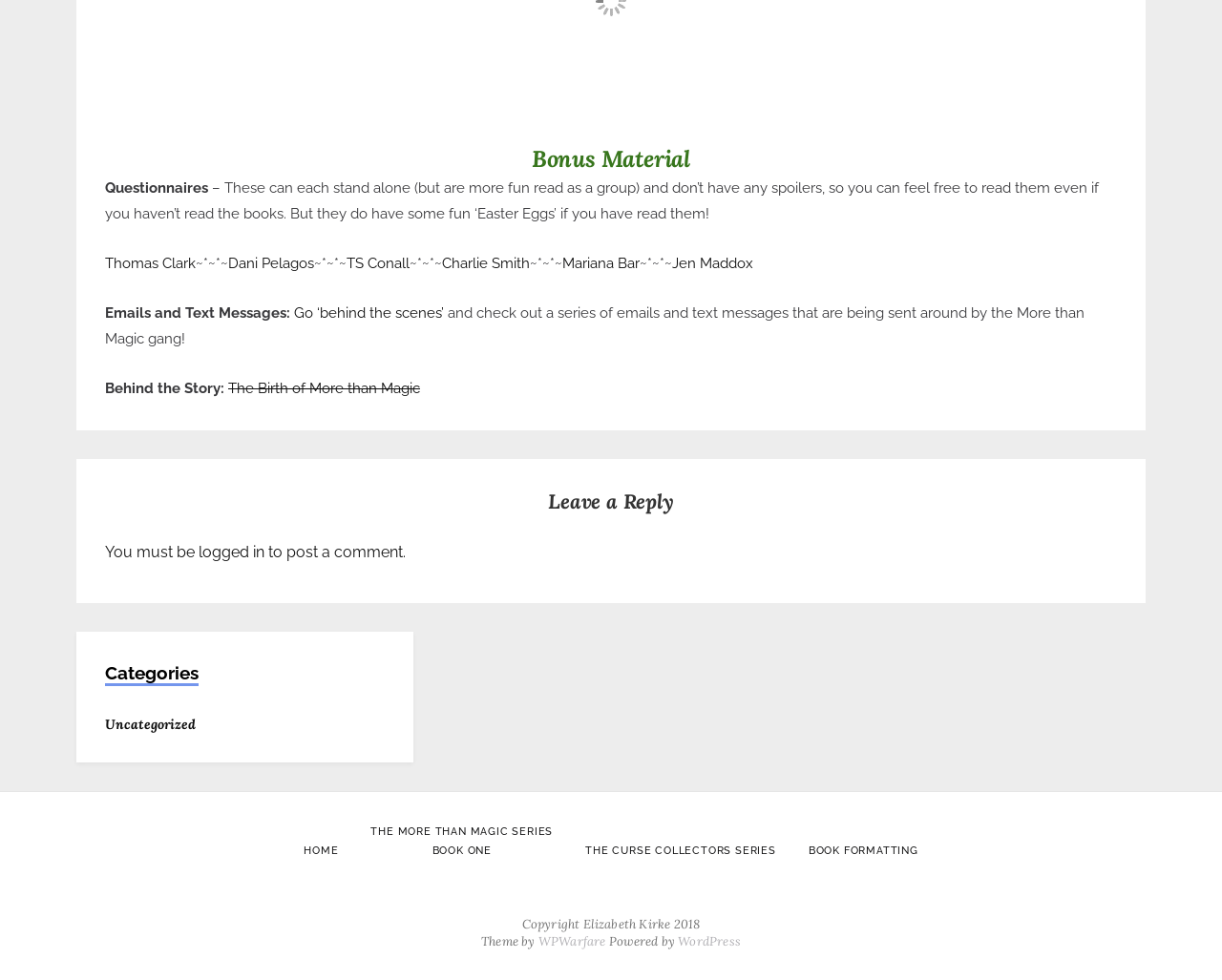Given the description of a UI element: "Go ‘behind the scenes’", identify the bounding box coordinates of the matching element in the webpage screenshot.

[0.241, 0.311, 0.363, 0.328]